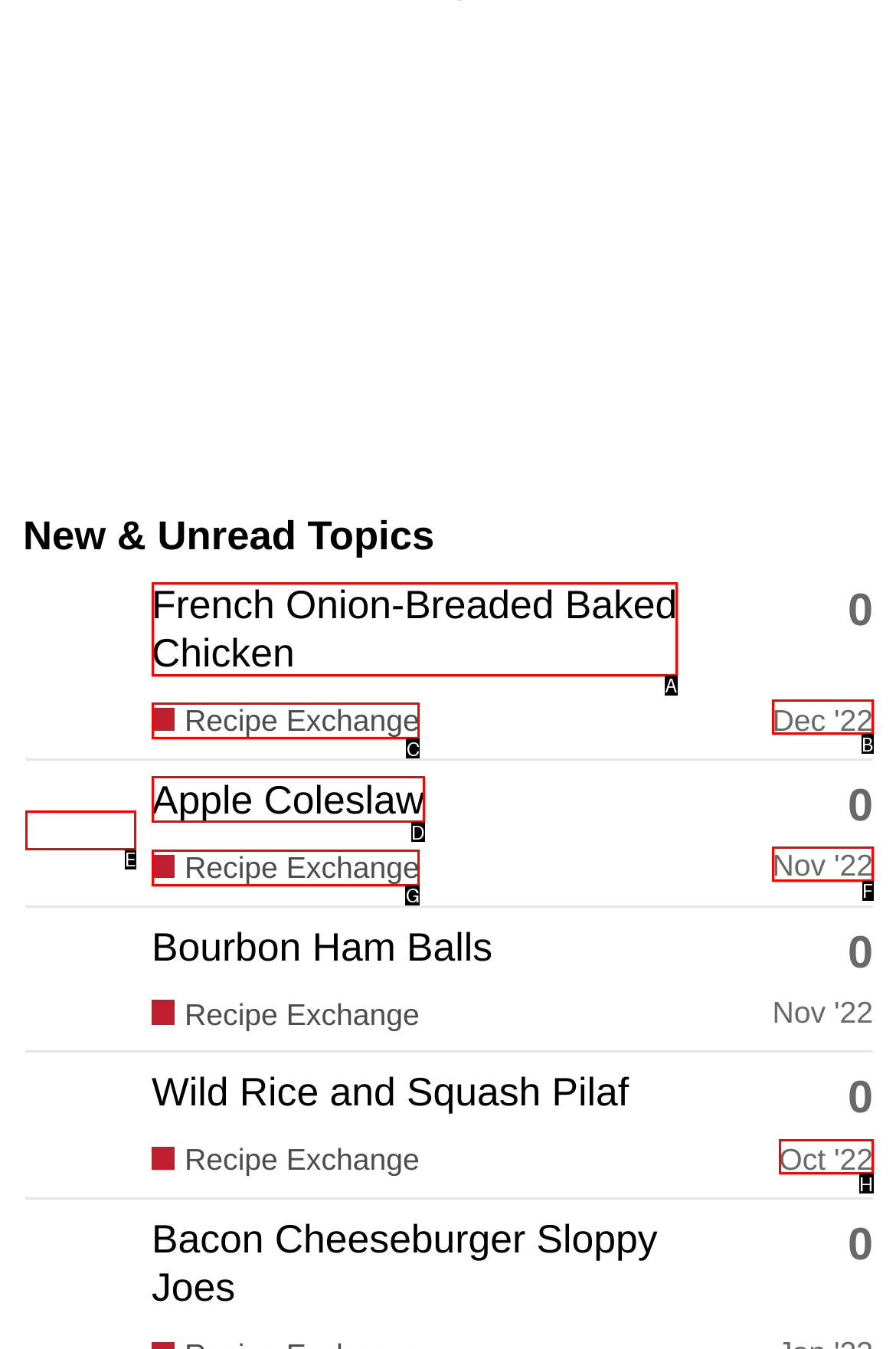Determine which HTML element best fits the description: Oct '22
Answer directly with the letter of the matching option from the available choices.

H